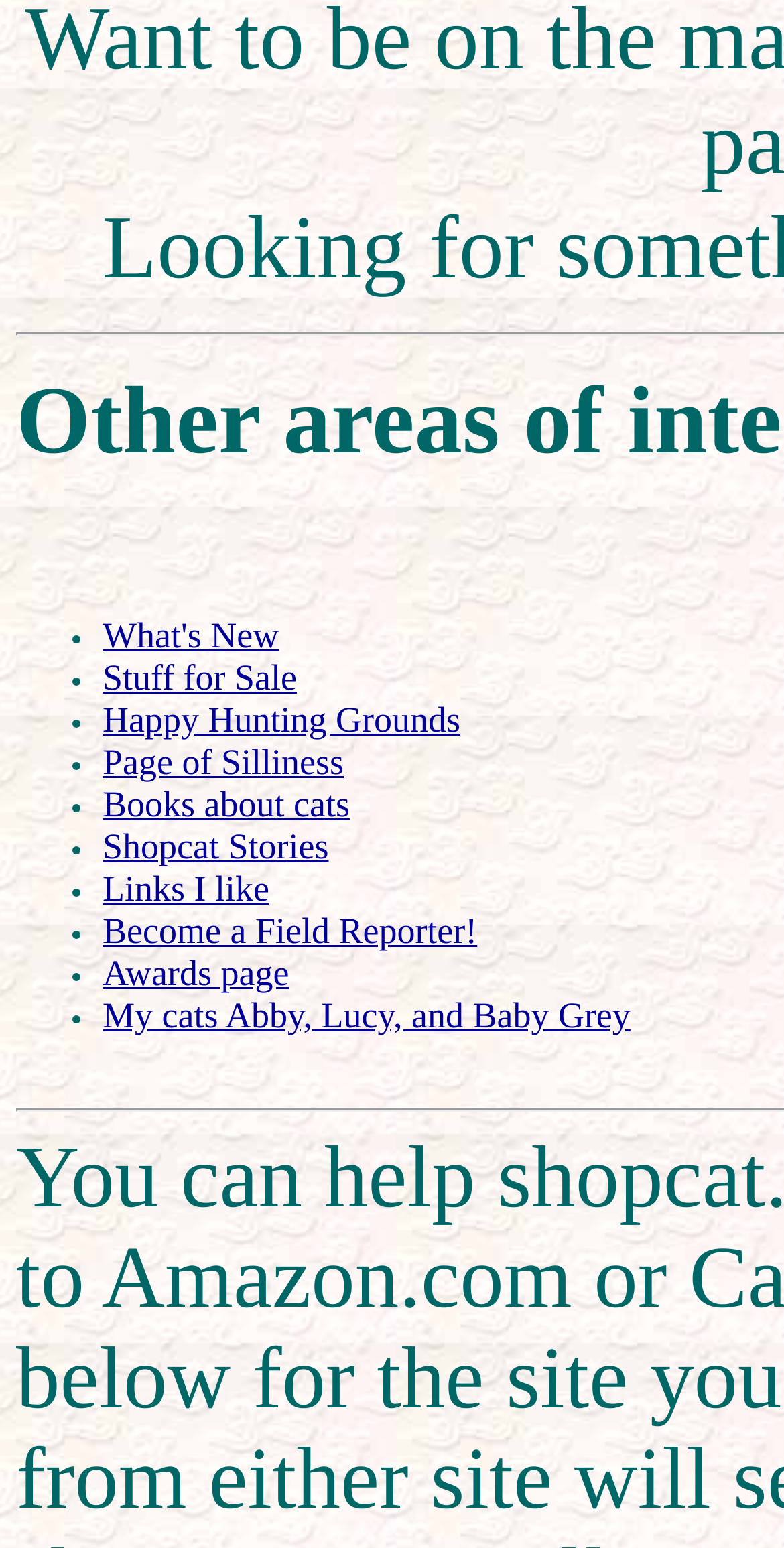What is the first link on the webpage?
Based on the image, answer the question in a detailed manner.

I looked at the list of links on the webpage and found that the first link is 'What's New'. It is located at the top of the list and has a bullet point before it.